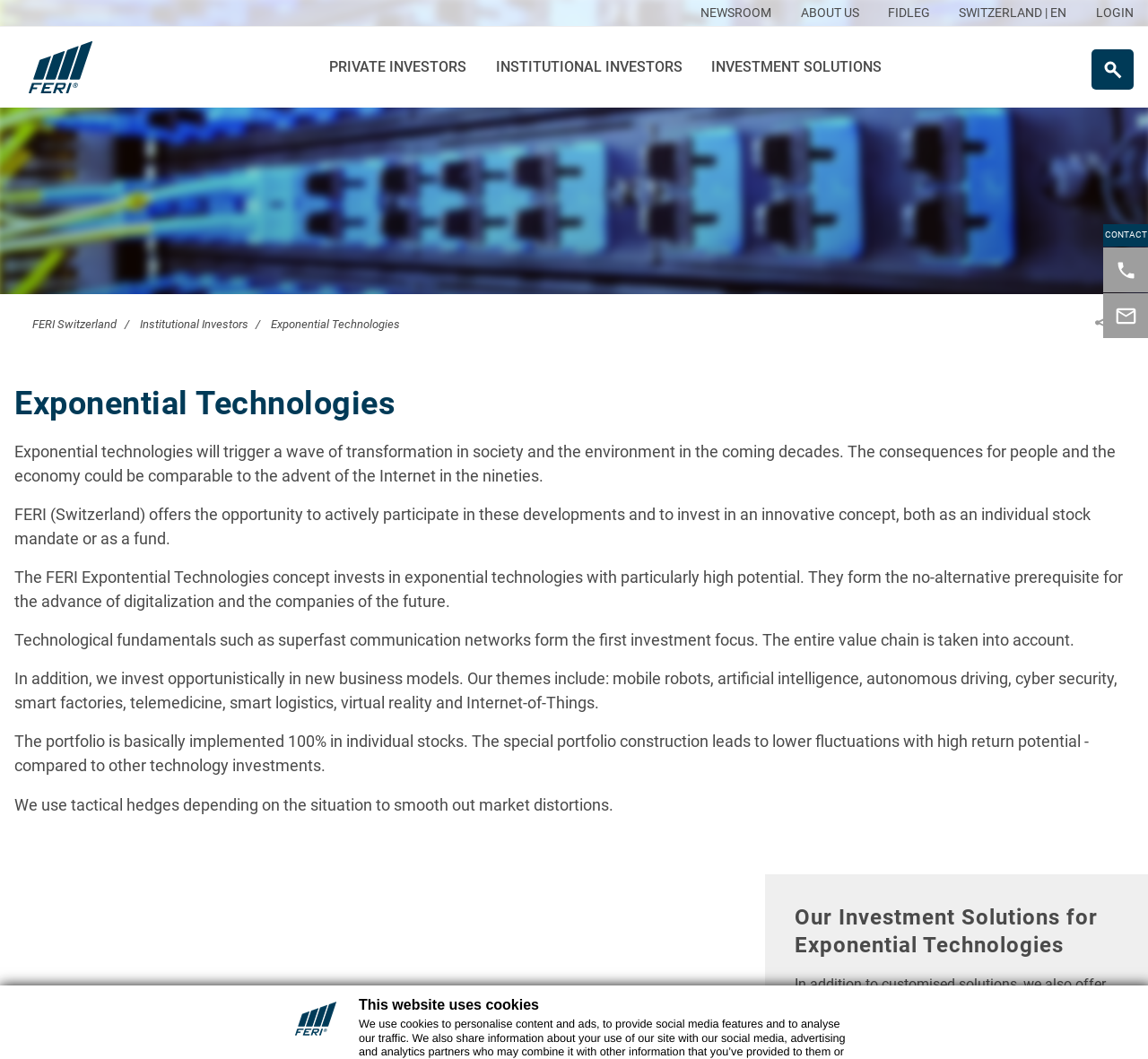Use the information in the screenshot to answer the question comprehensively: What is the contact information provided?

The contact information is located at the bottom right corner of the webpage, with a bounding box coordinate of [0.962, 0.217, 0.999, 0.226]. It includes a telephone icon and a contact icon, indicating that visitors can contact FERI through phone or email.